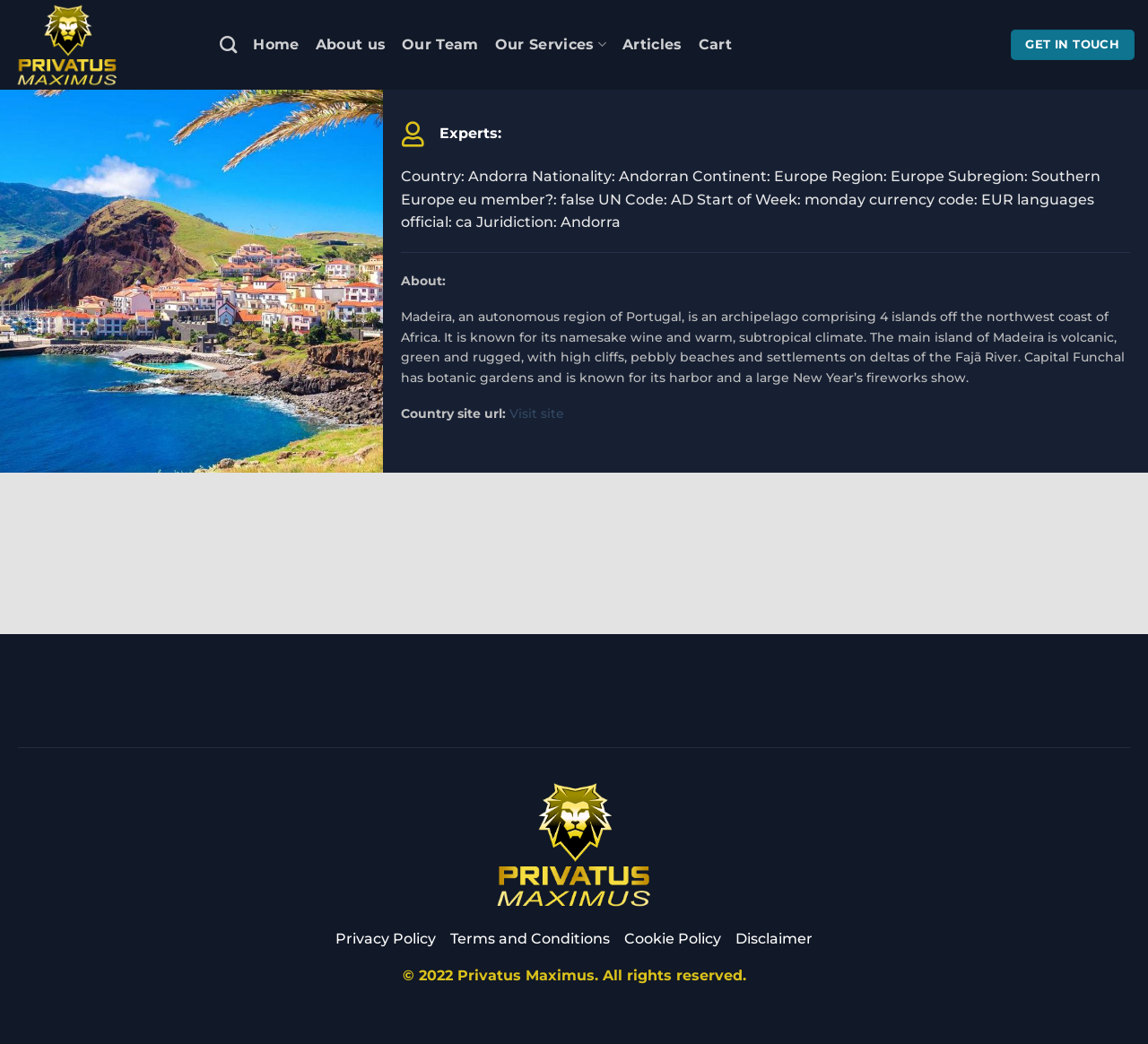Extract the bounding box coordinates for the UI element described as: "Our Services".

[0.431, 0.023, 0.528, 0.063]